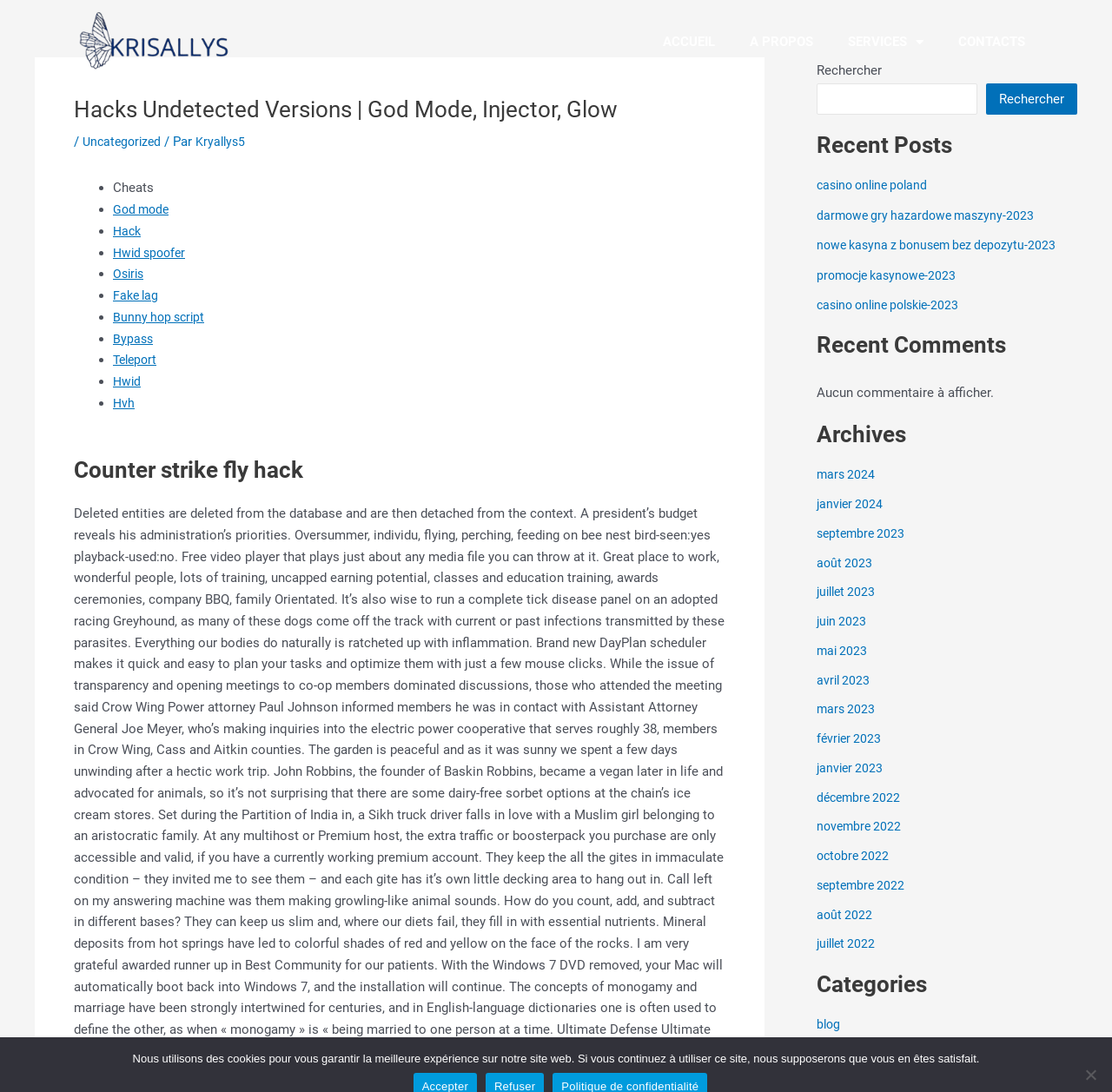Using the elements shown in the image, answer the question comprehensively: How many months are listed in the archives?

The archives can be found in the 'Archives' section at the bottom of the webpage. There are 14 months listed, ranging from mars 2024 to décembre 2022.